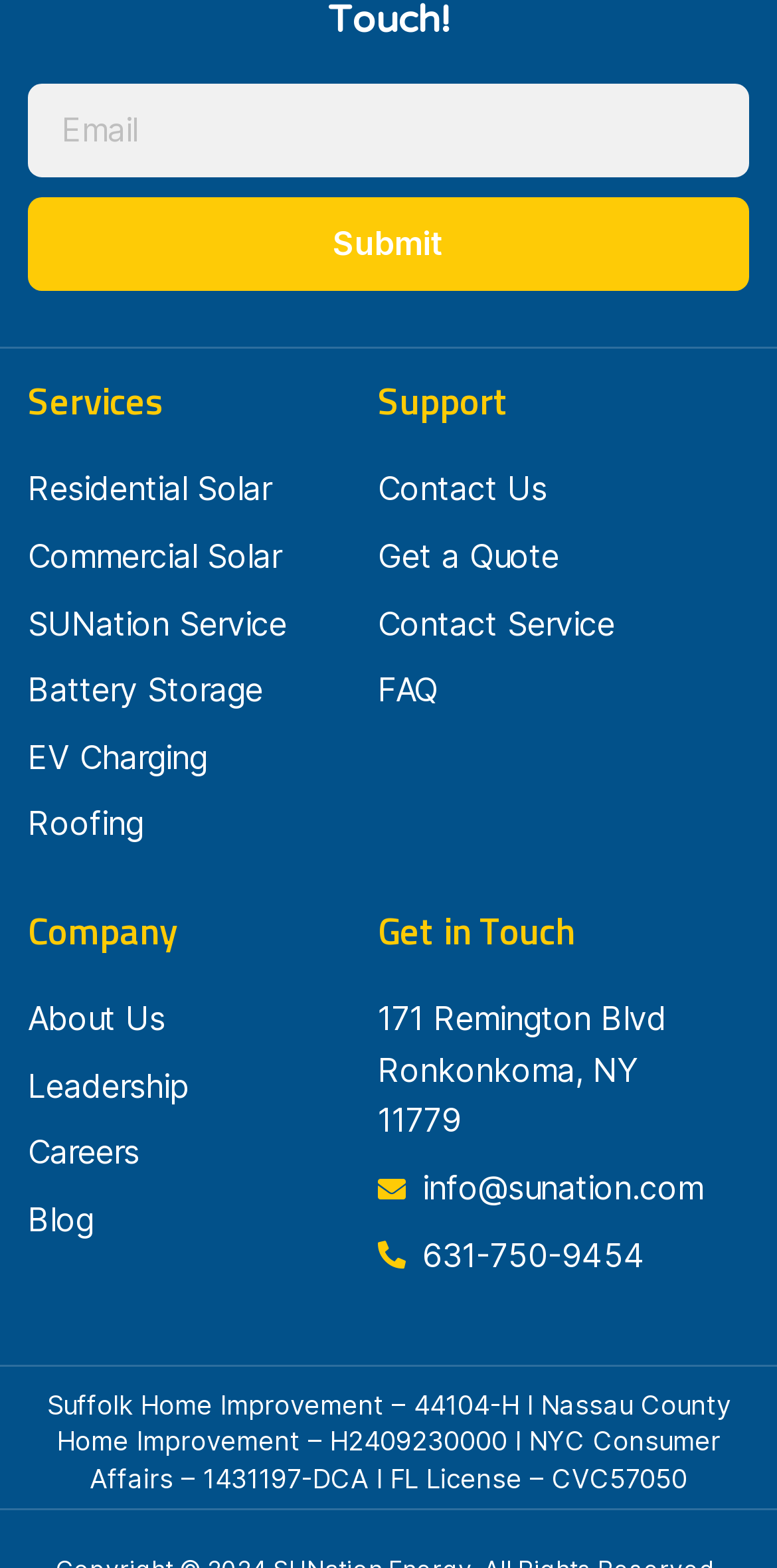How many links are under the 'Support' heading?
Refer to the image and provide a thorough answer to the question.

I counted the number of links under the 'Support' heading, which are 'Contact Us', 'Get a Quote', 'Contact Service', and 'FAQ', totaling 4 links.